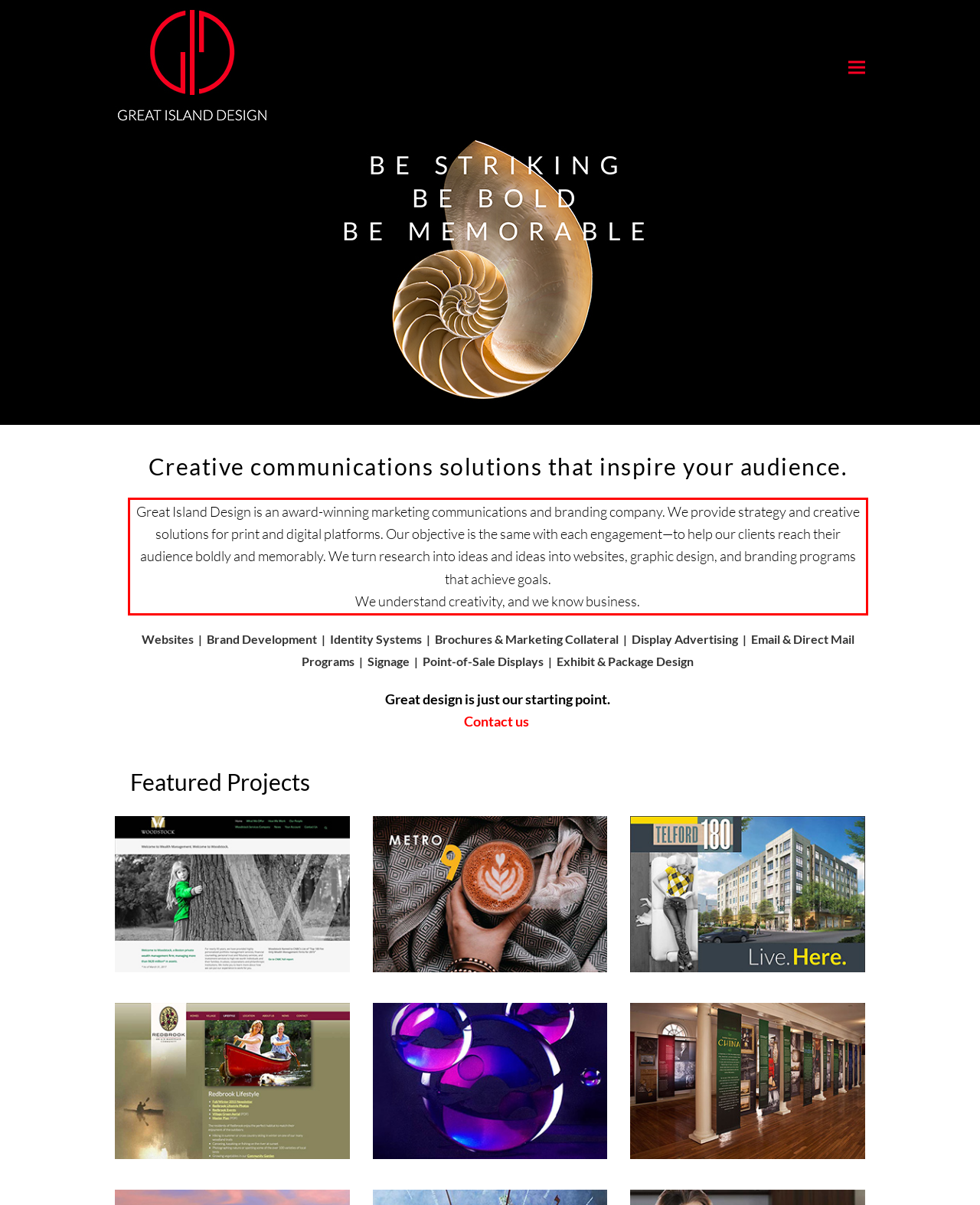You have a screenshot of a webpage with a red bounding box. Use OCR to generate the text contained within this red rectangle.

Great Island Design is an award-winning marketing communications and branding company. We provide strategy and creative solutions for print and digital platforms. Our objective is the same with each engagement—to help our clients reach their audience boldly and memorably. We turn research into ideas and ideas into websites, graphic design, and branding programs that achieve goals. We understand creativity, and we know business.